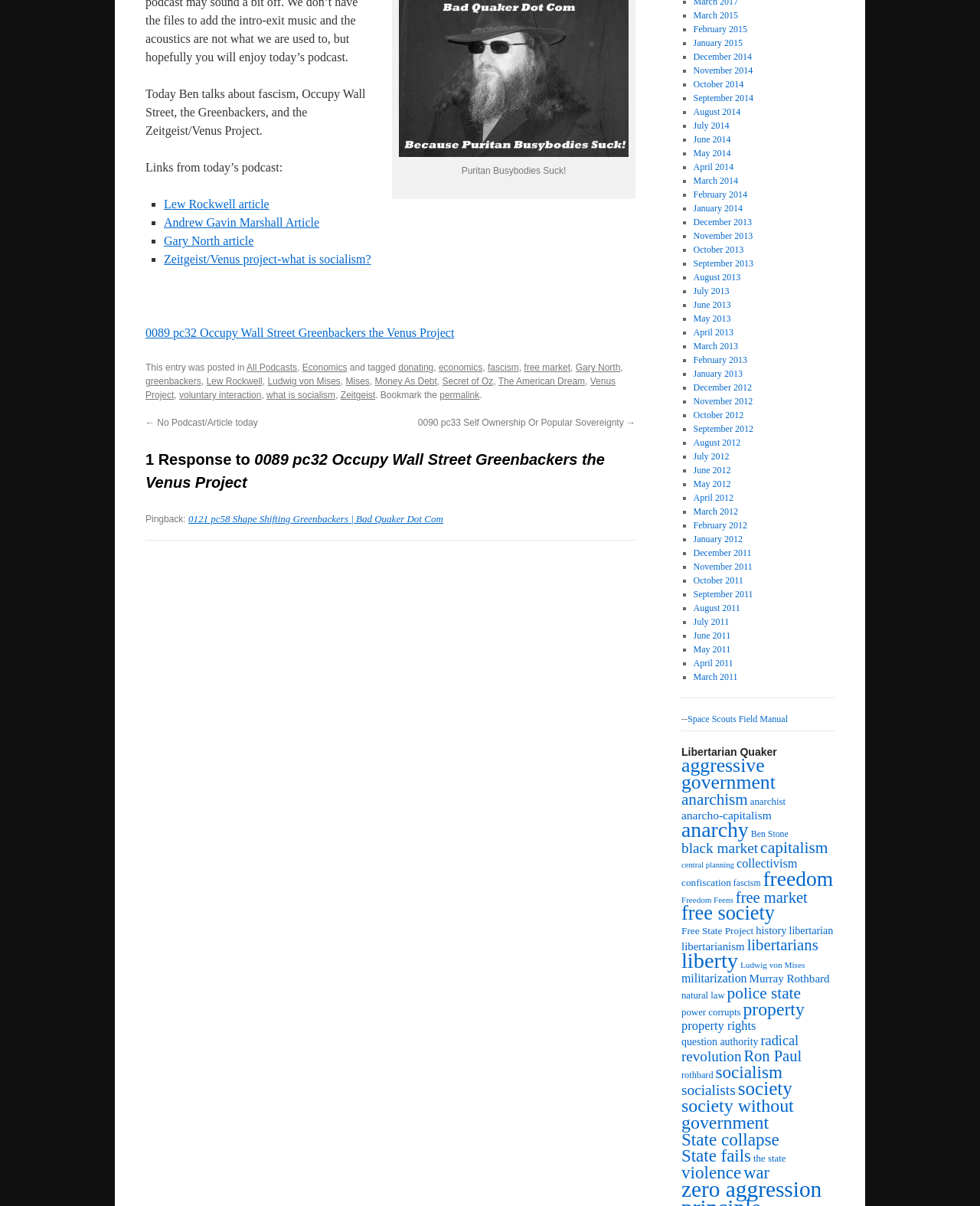Determine the bounding box coordinates of the UI element that matches the following description: "Space Scouts Field Manual". The coordinates should be four float numbers between 0 and 1 in the format [left, top, right, bottom].

[0.702, 0.592, 0.804, 0.601]